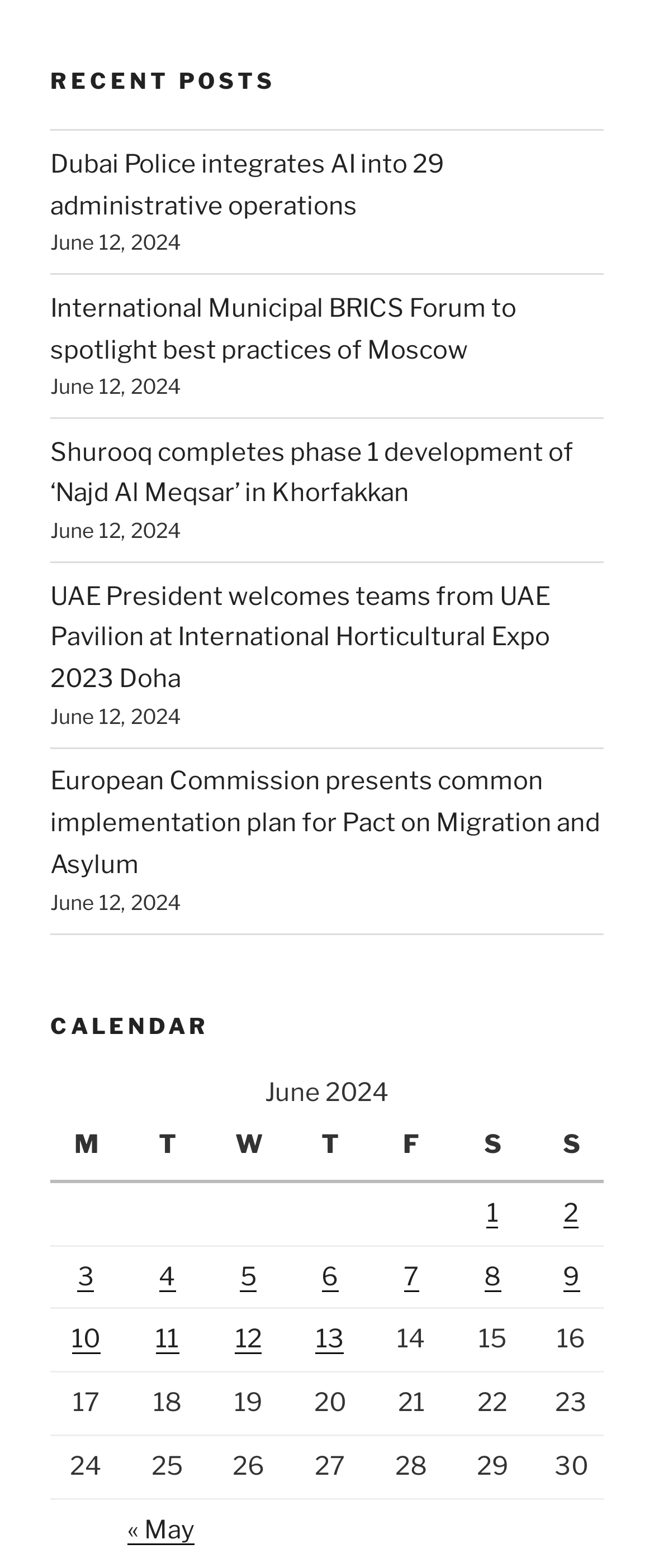Pinpoint the bounding box coordinates of the element to be clicked to execute the instruction: "Read post about Dubai Police integrating AI".

[0.077, 0.095, 0.679, 0.141]